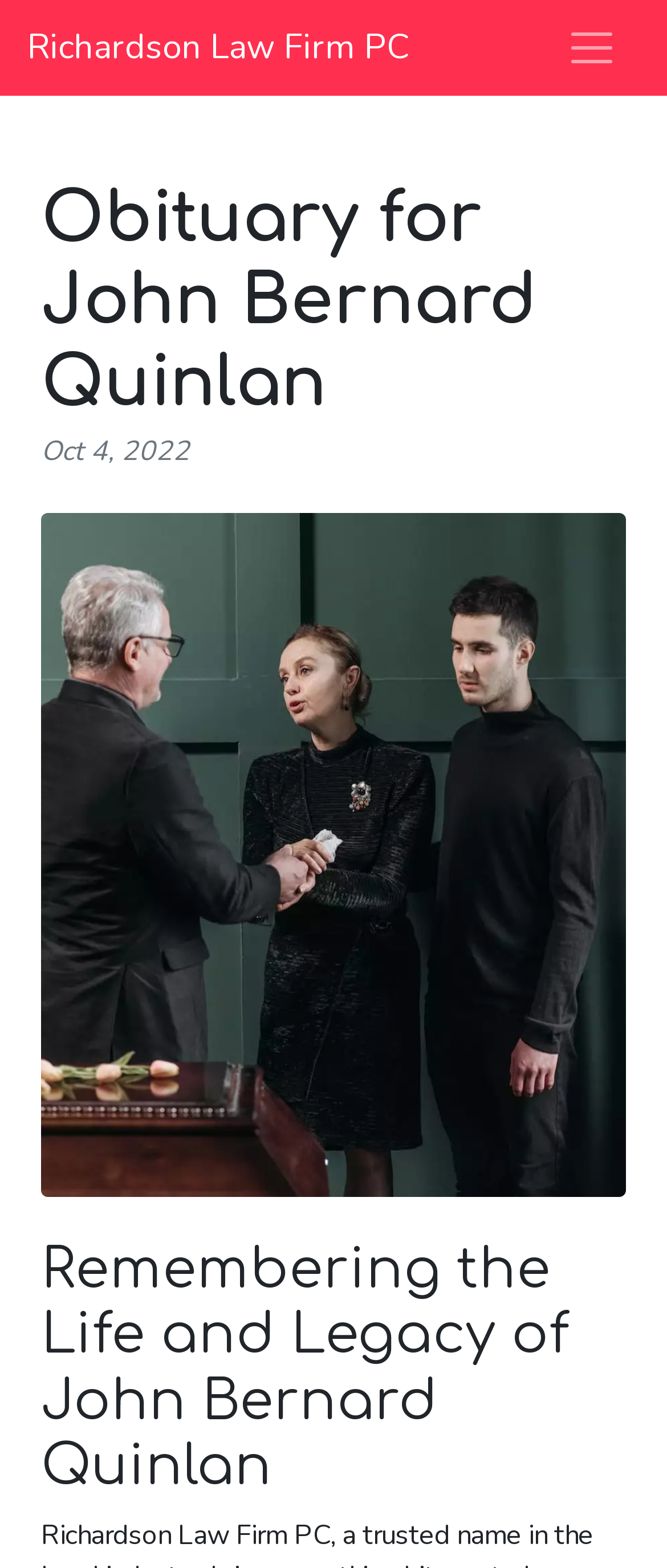When did John Bernard Quinlan pass away?
Kindly answer the question with as much detail as you can.

The StaticText element 'Oct 4, 2022' is located below the heading, indicating that it is the date of John Bernard Quinlan's passing.